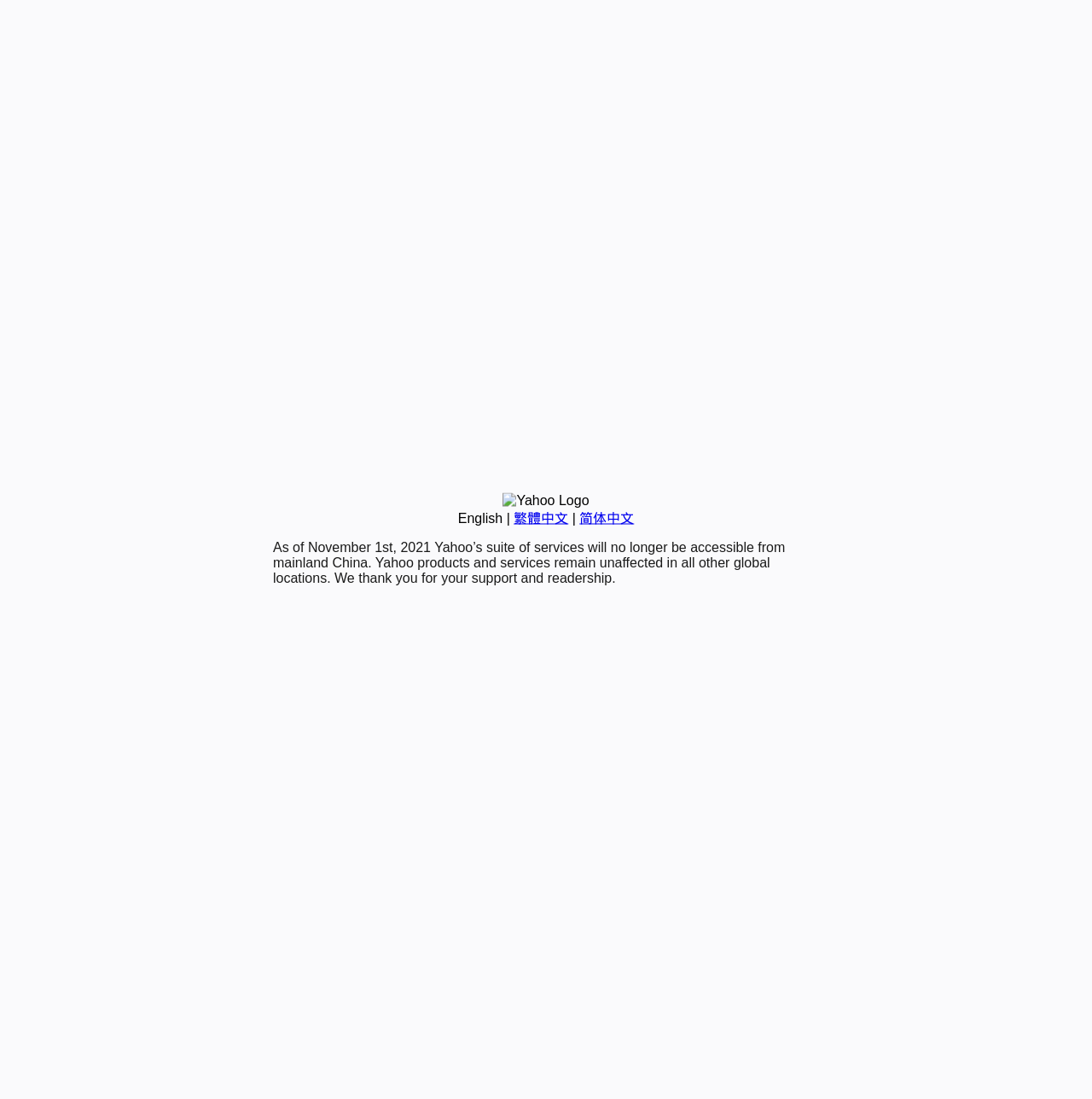Please provide the bounding box coordinates in the format (top-left x, top-left y, bottom-right x, bottom-right y). Remember, all values are floating point numbers between 0 and 1. What is the bounding box coordinate of the region described as: English

[0.419, 0.465, 0.46, 0.478]